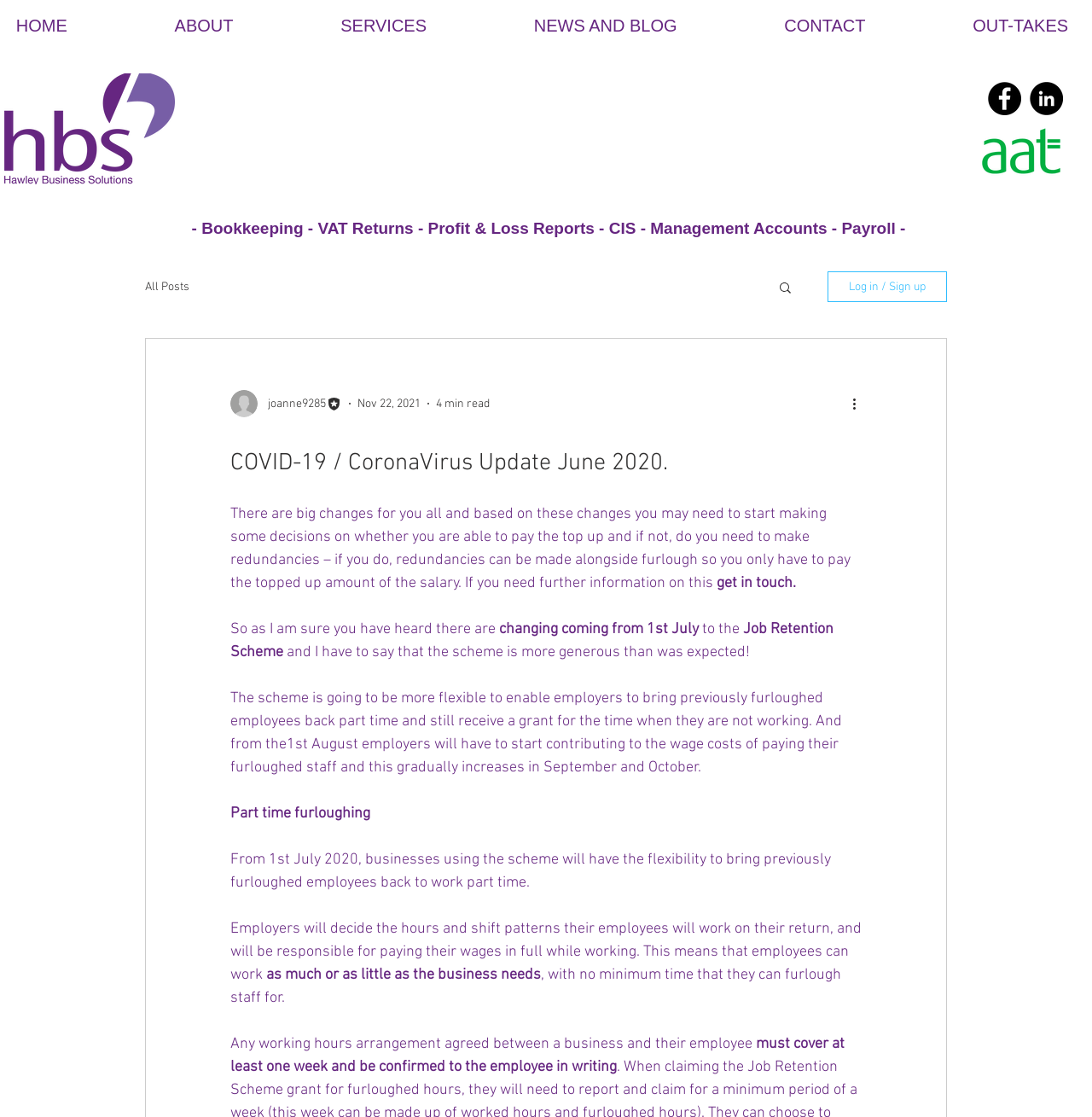What is the purpose of the Job Retention Scheme?
Please interpret the details in the image and answer the question thoroughly.

The Job Retention Scheme is mentioned on the webpage as a scheme that allows employers to bring back previously furloughed employees part-time and still receive a grant for the time when they are not working. This is stated in the static text elements on the webpage.